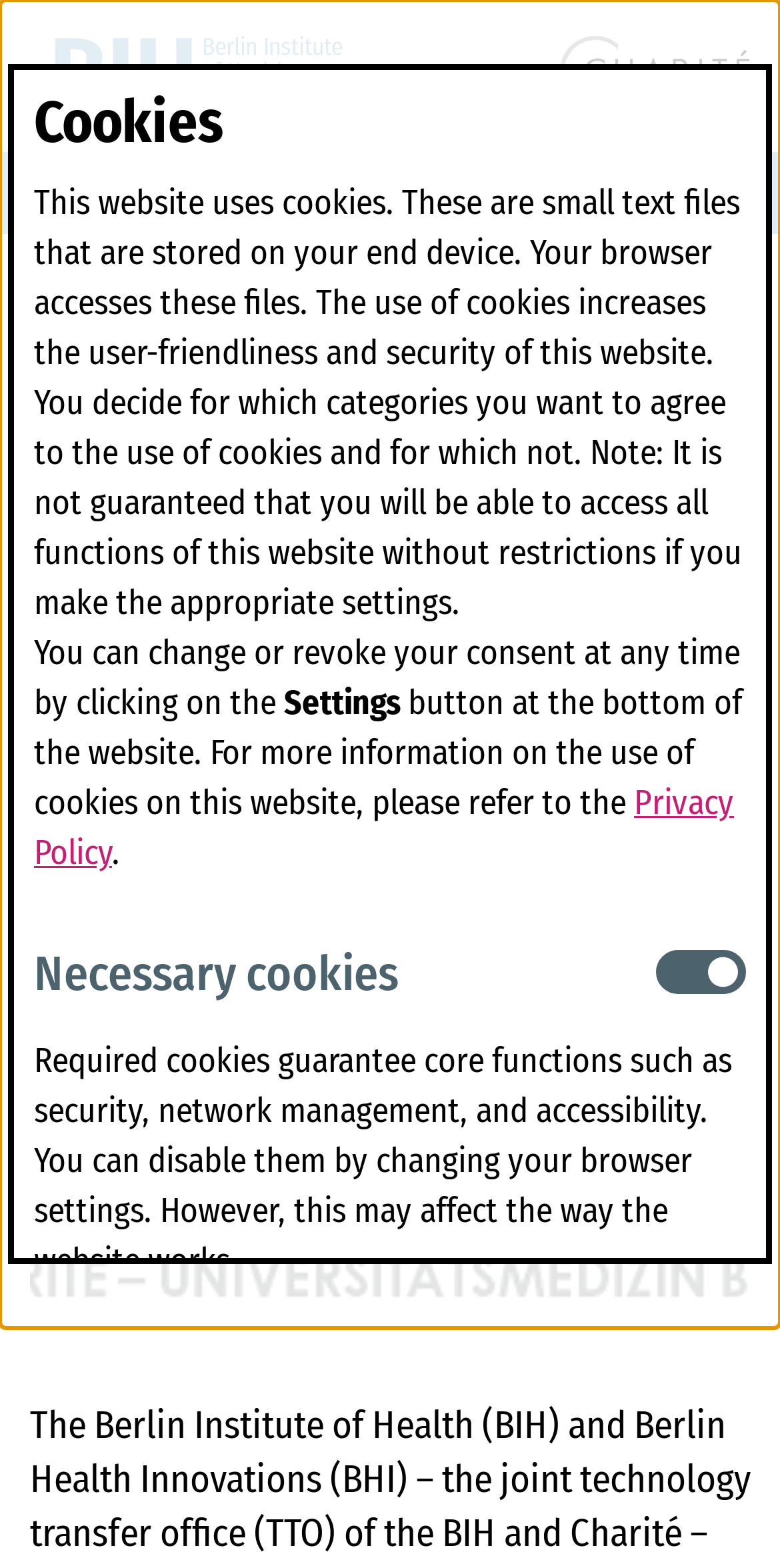Please mark the bounding box coordinates of the area that should be clicked to carry out the instruction: "Open search".

[0.782, 0.097, 0.872, 0.152]